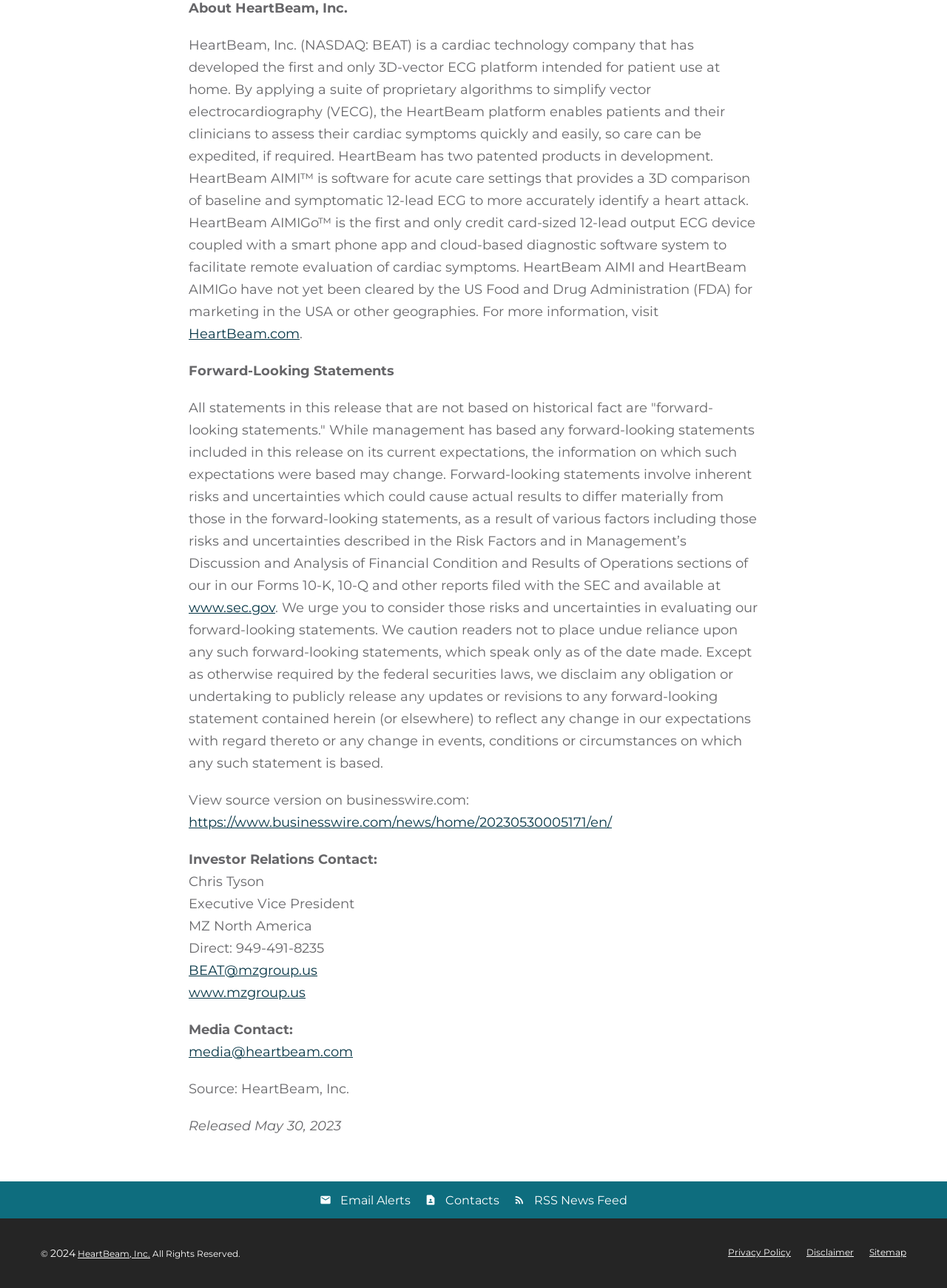Answer the question below using just one word or a short phrase: 
What is the date of the release mentioned on the webpage?

May 30, 2023